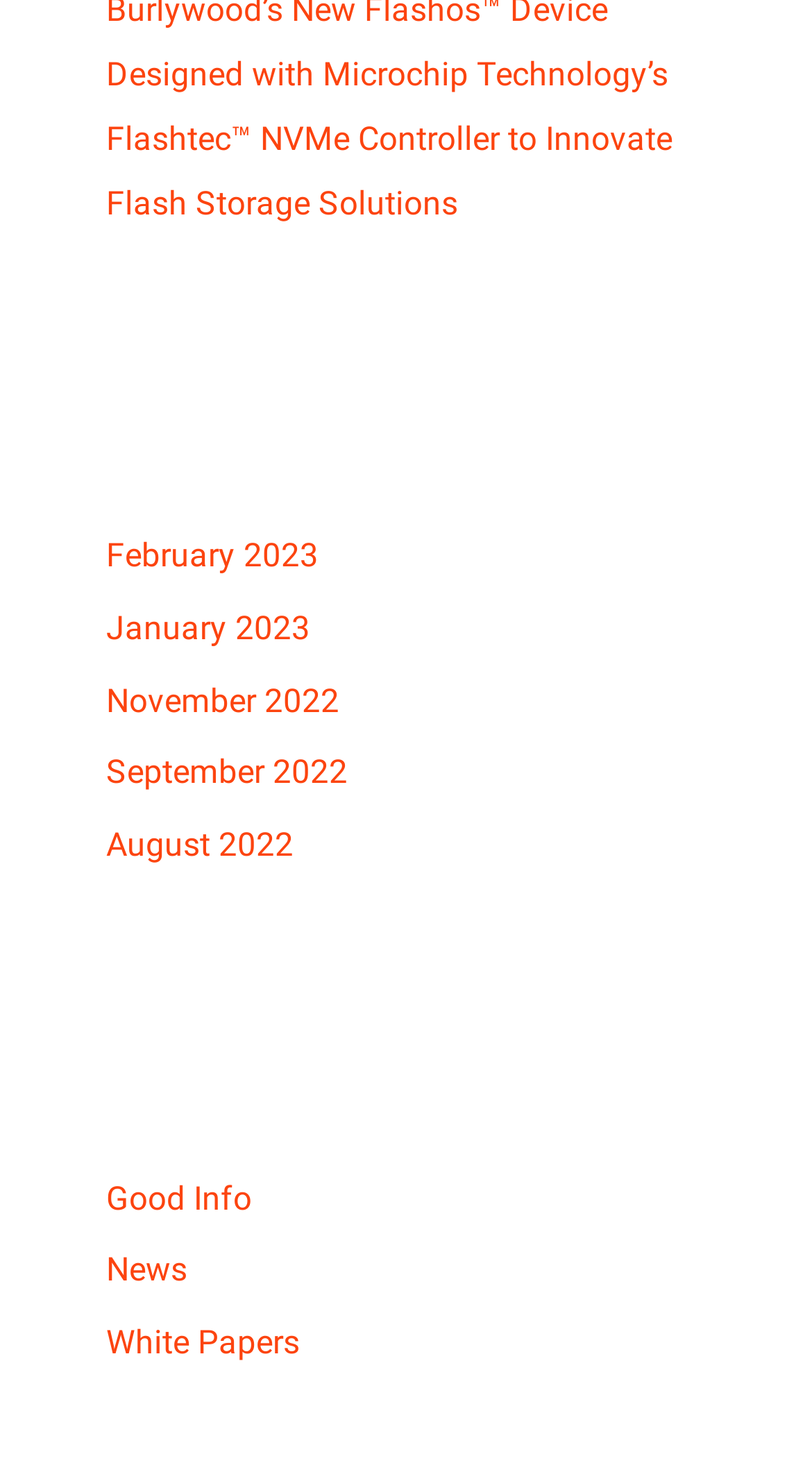Identify the bounding box coordinates of the element that should be clicked to fulfill this task: "go to February 2023". The coordinates should be provided as four float numbers between 0 and 1, i.e., [left, top, right, bottom].

[0.131, 0.367, 0.392, 0.393]